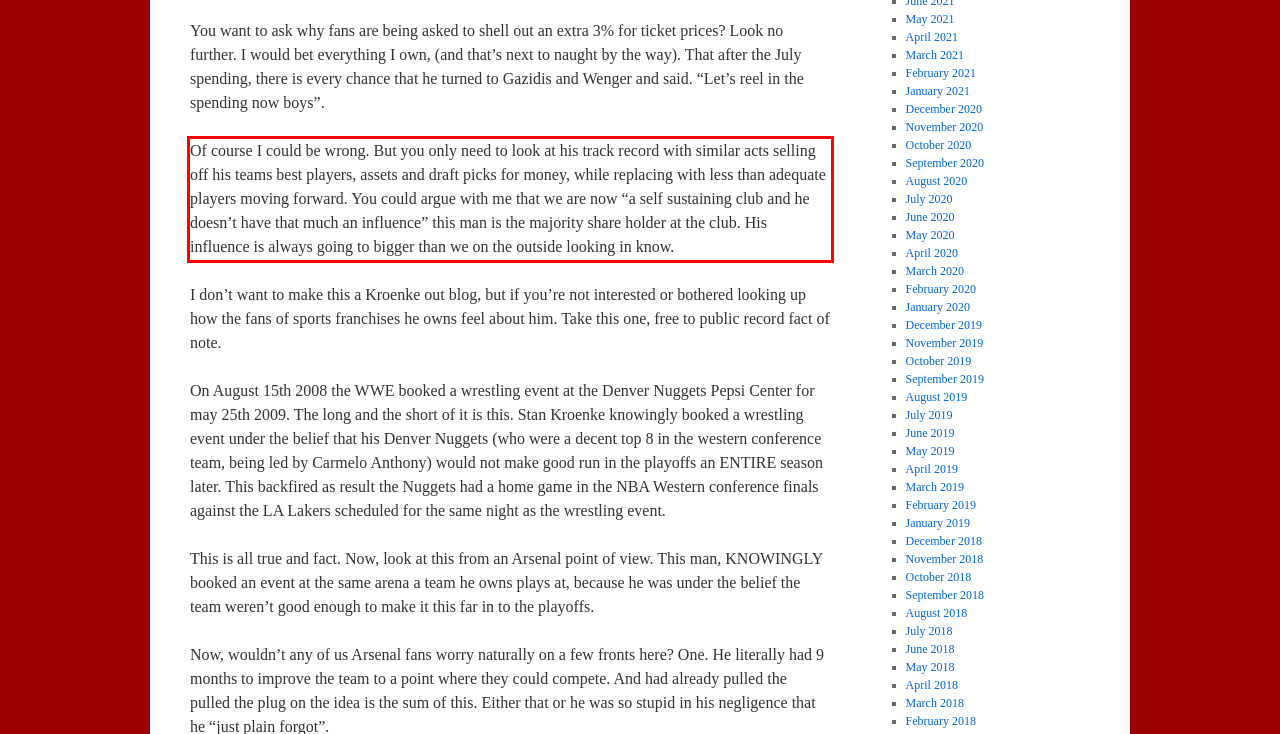Examine the screenshot of the webpage, locate the red bounding box, and perform OCR to extract the text contained within it.

Of course I could be wrong. But you only need to look at his track record with similar acts selling off his teams best players, assets and draft picks for money, while replacing with less than adequate players moving forward. You could argue with me that we are now “a self sustaining club and he doesn’t have that much an influence” this man is the majority share holder at the club. His influence is always going to bigger than we on the outside looking in know.